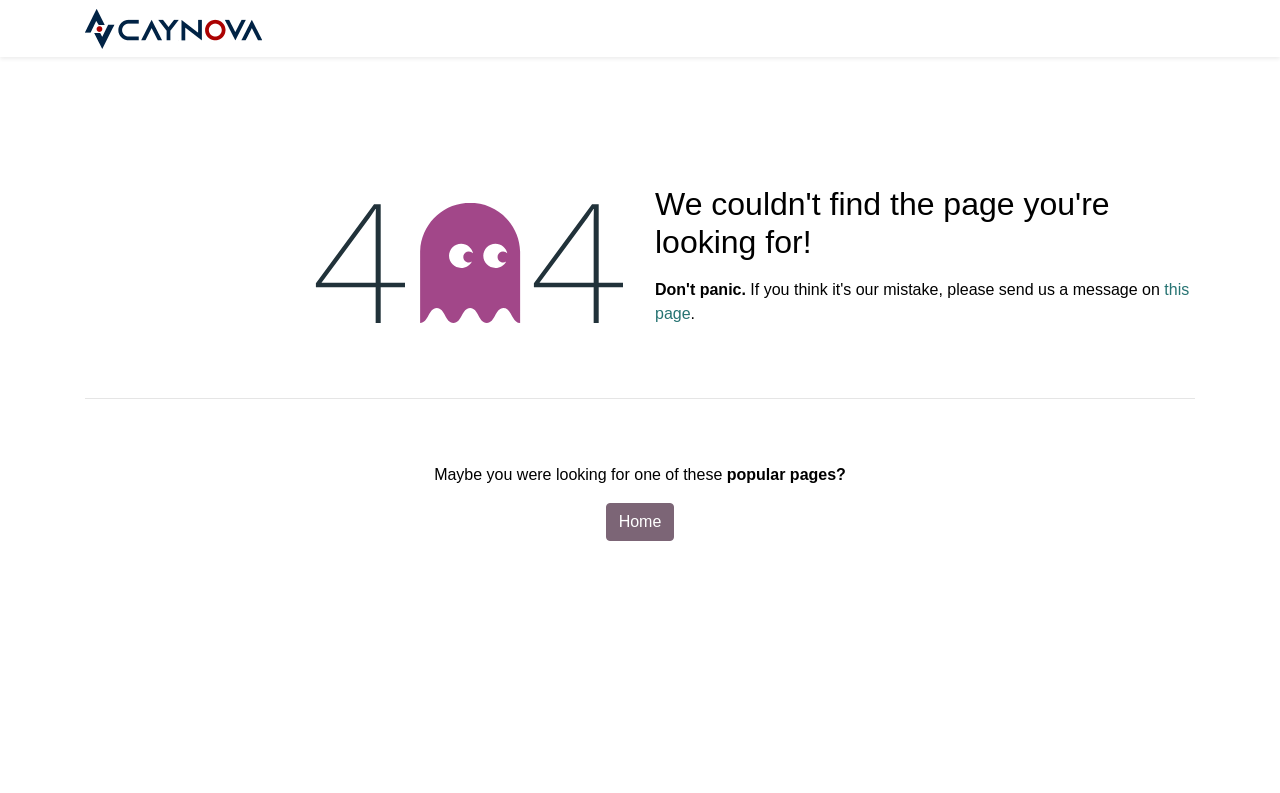How many links are there in the main navigation menu?
Please provide a comprehensive answer based on the contents of the image.

There are two links in the main navigation menu, 'Jobs' and 'Sign in', located at the top of the page.